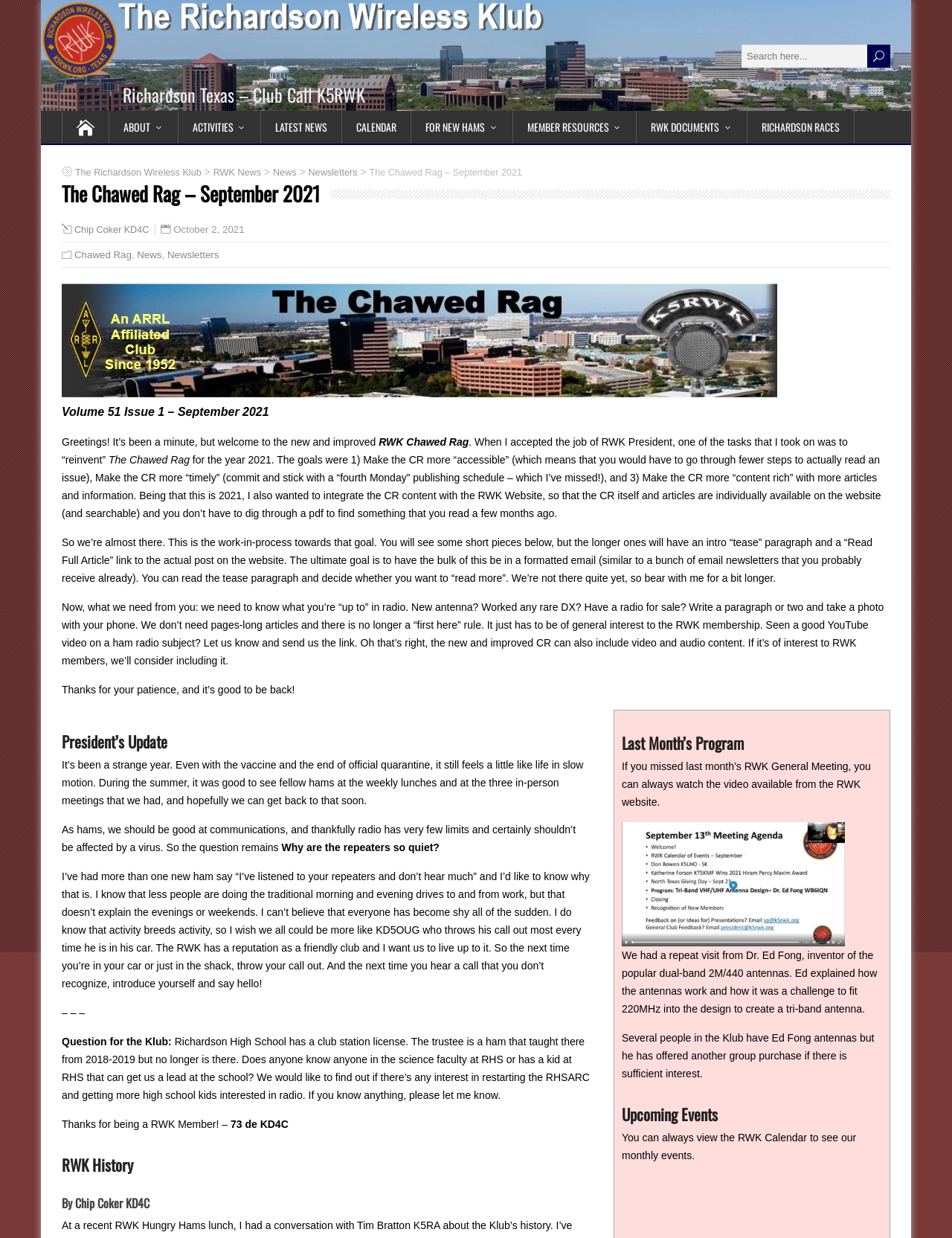Answer the following in one word or a short phrase: 
Who is the author of the President's Update?

KD4C